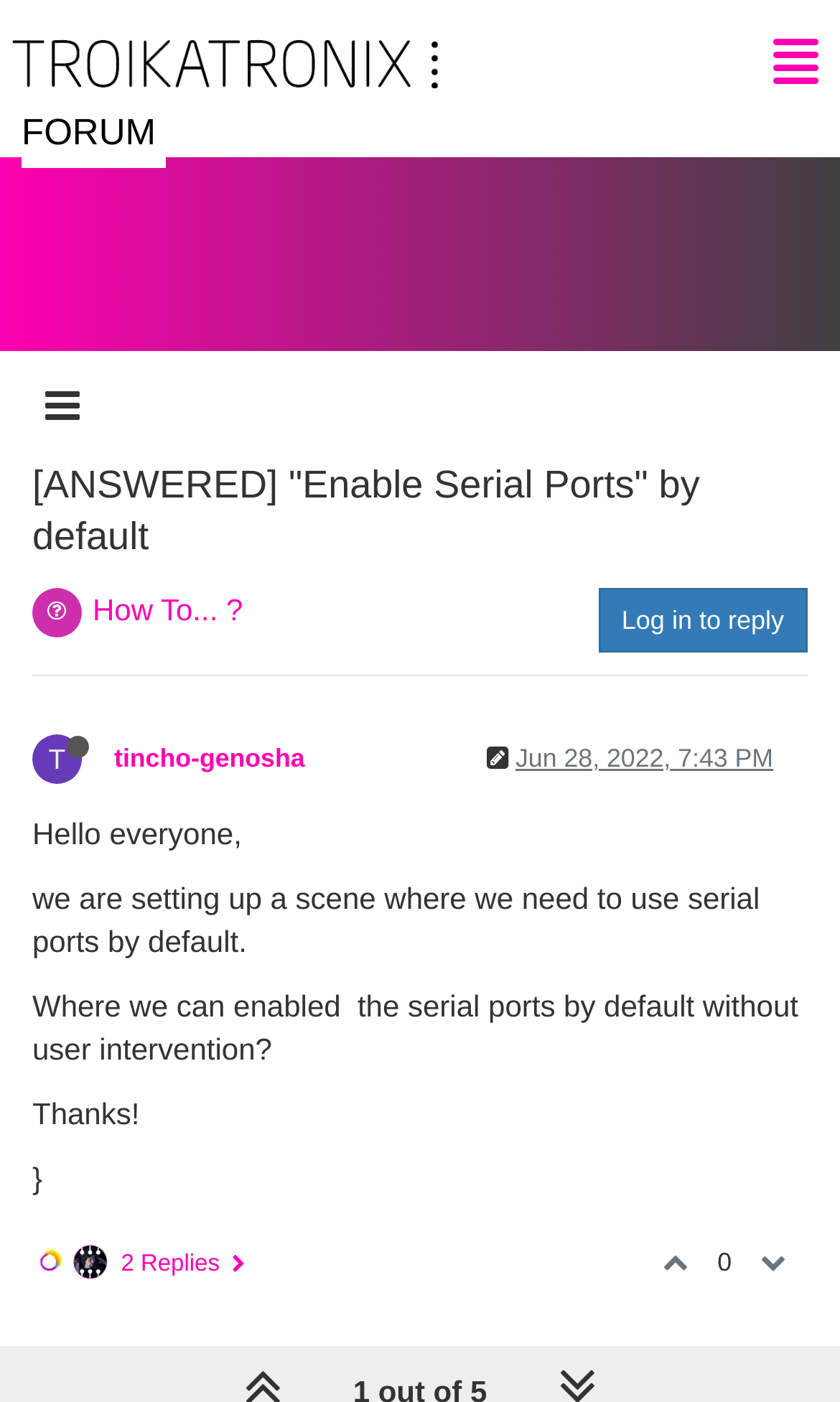Provide the bounding box coordinates, formatted as (top-left x, top-left y, bottom-right x, bottom-right y), with all values being floating point numbers between 0 and 1. Identify the bounding box of the UI element that matches the description: Log in to reply

[0.712, 0.419, 0.962, 0.465]